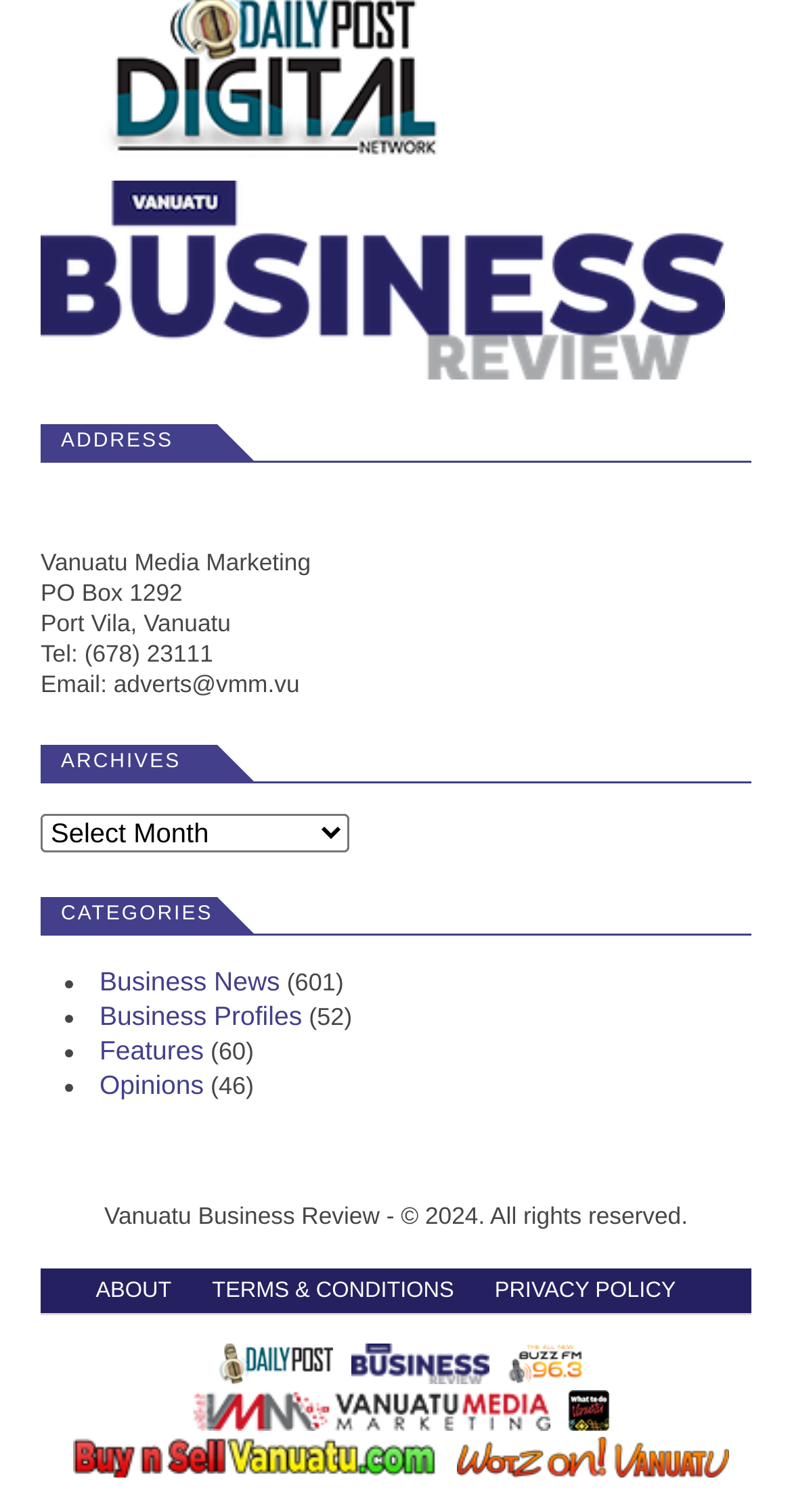How many categories are listed?
Using the image as a reference, answer the question with a short word or phrase.

4